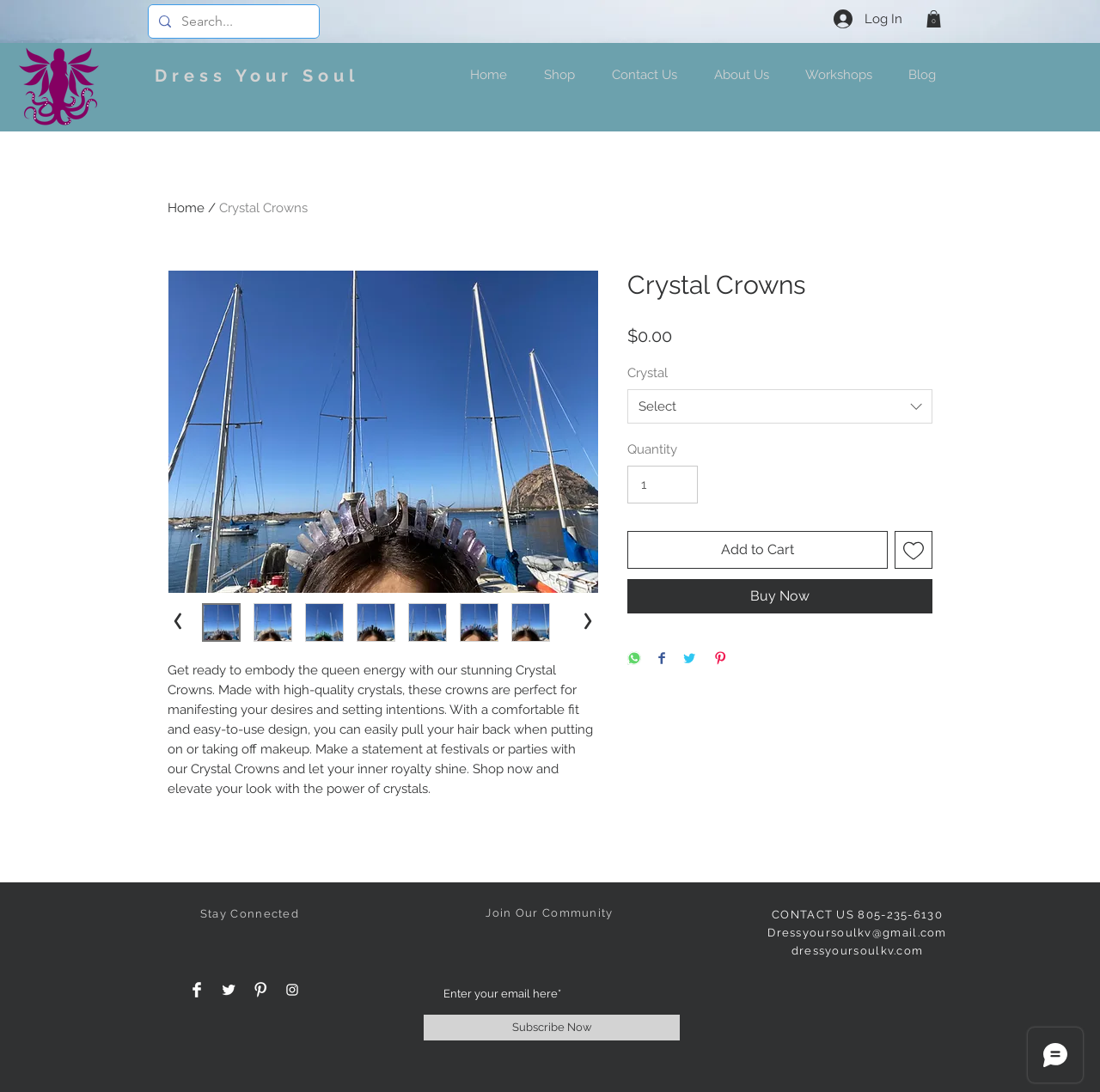Offer a meticulous caption that includes all visible features of the webpage.

This webpage is about Crystal Crowns, a product that embodies queen energy and is made with high-quality crystals. The page has a prominent image of the Ocean at the top, taking up about 4% of the screen. Below the image, there is a search bar with a magnifying glass icon, allowing users to search for specific products.

On the top right corner, there are three buttons: "Log In", "Cart with 0 items", and a Dys octopus logo. The navigation menu is located below, with links to "Home", "Shop", "Contact Us", "About Us", "Workshops", and "Blog".

The main content of the page is an article about Crystal Crowns, which takes up most of the screen. The article has a heading "Crystal Crowns" and a brief description of the product, stating that it is perfect for manifesting desires and setting intentions. There are several images of the Crystal Crowns, each with a button to select a thumbnail.

Below the images, there is a section with a heading "Price" and a value of "$0.00". There is also a listbox to select the type of crystal, a spinbutton to set the quantity, and buttons to "Add to Cart", "Add to Wishlist", "Buy Now", and share on various social media platforms.

At the bottom of the page, there are three sections: "Stay Connected" with links to social media platforms, "Join Our Community", and "CONTACT US" with a phone number.

Overall, the webpage is focused on showcasing the Crystal Crowns product and providing users with options to purchase or learn more about it.